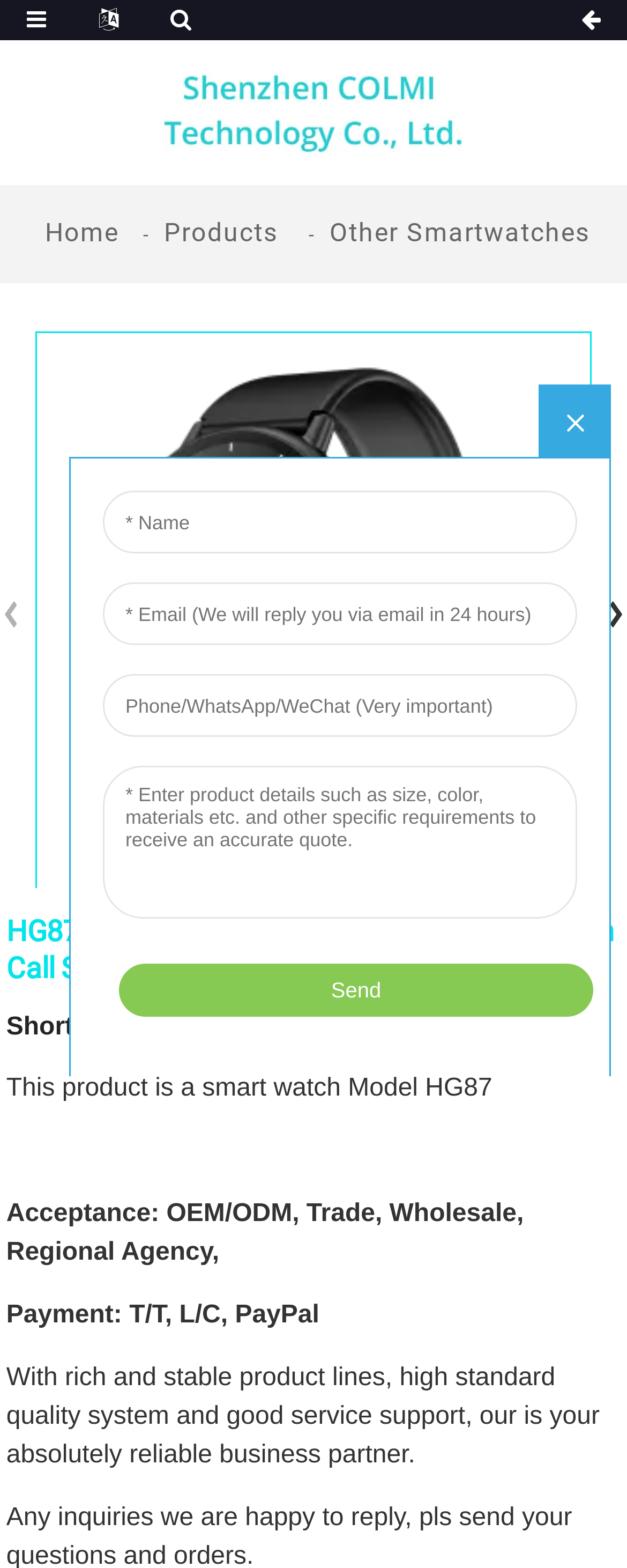Please provide a brief answer to the question using only one word or phrase: 
What is the purpose of the company?

Business partner